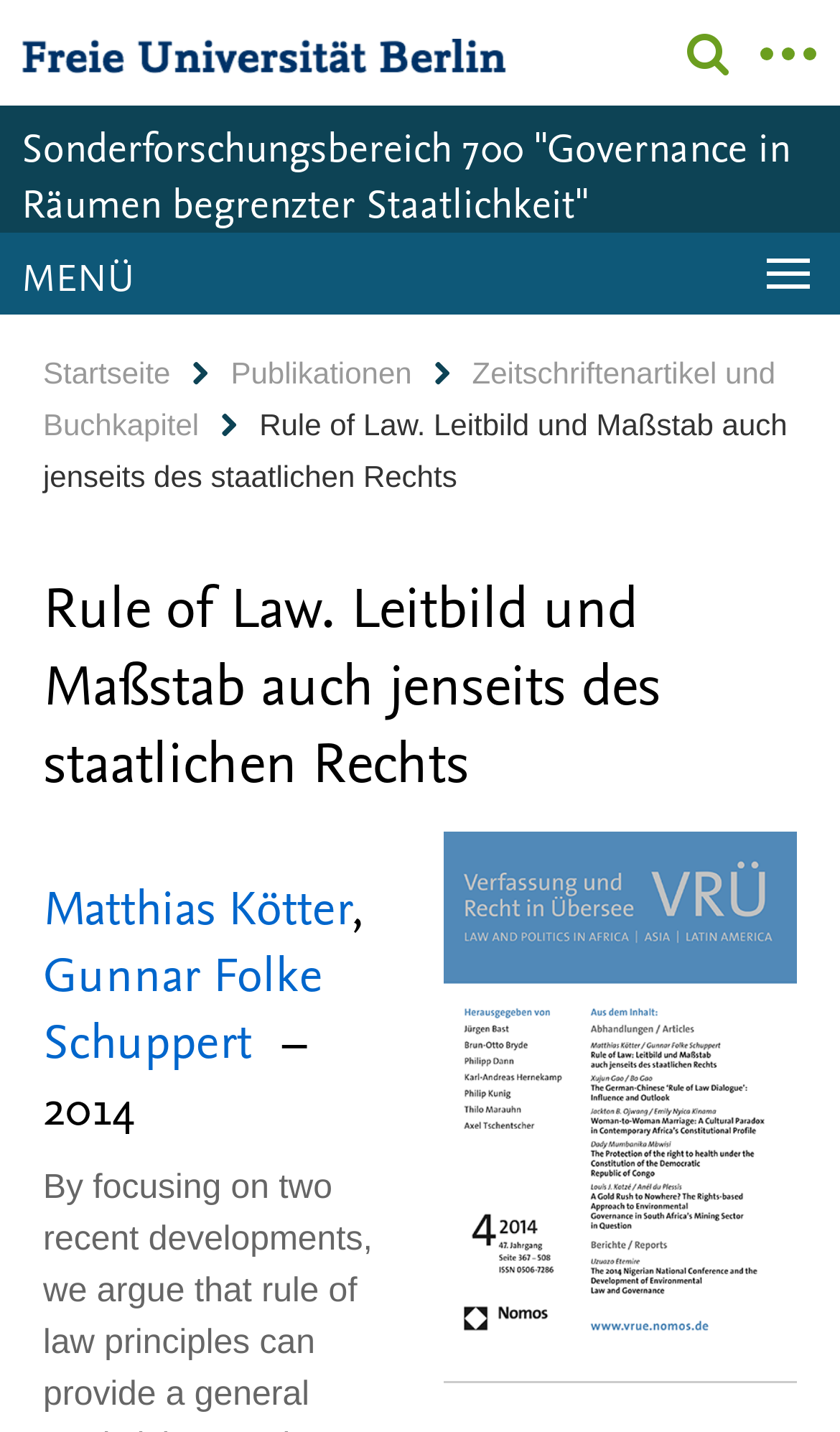Using the provided description: "Zeitschriftenartikel und Buchkapitel", find the bounding box coordinates of the corresponding UI element. The output should be four float numbers between 0 and 1, in the format [left, top, right, bottom].

[0.051, 0.248, 0.923, 0.308]